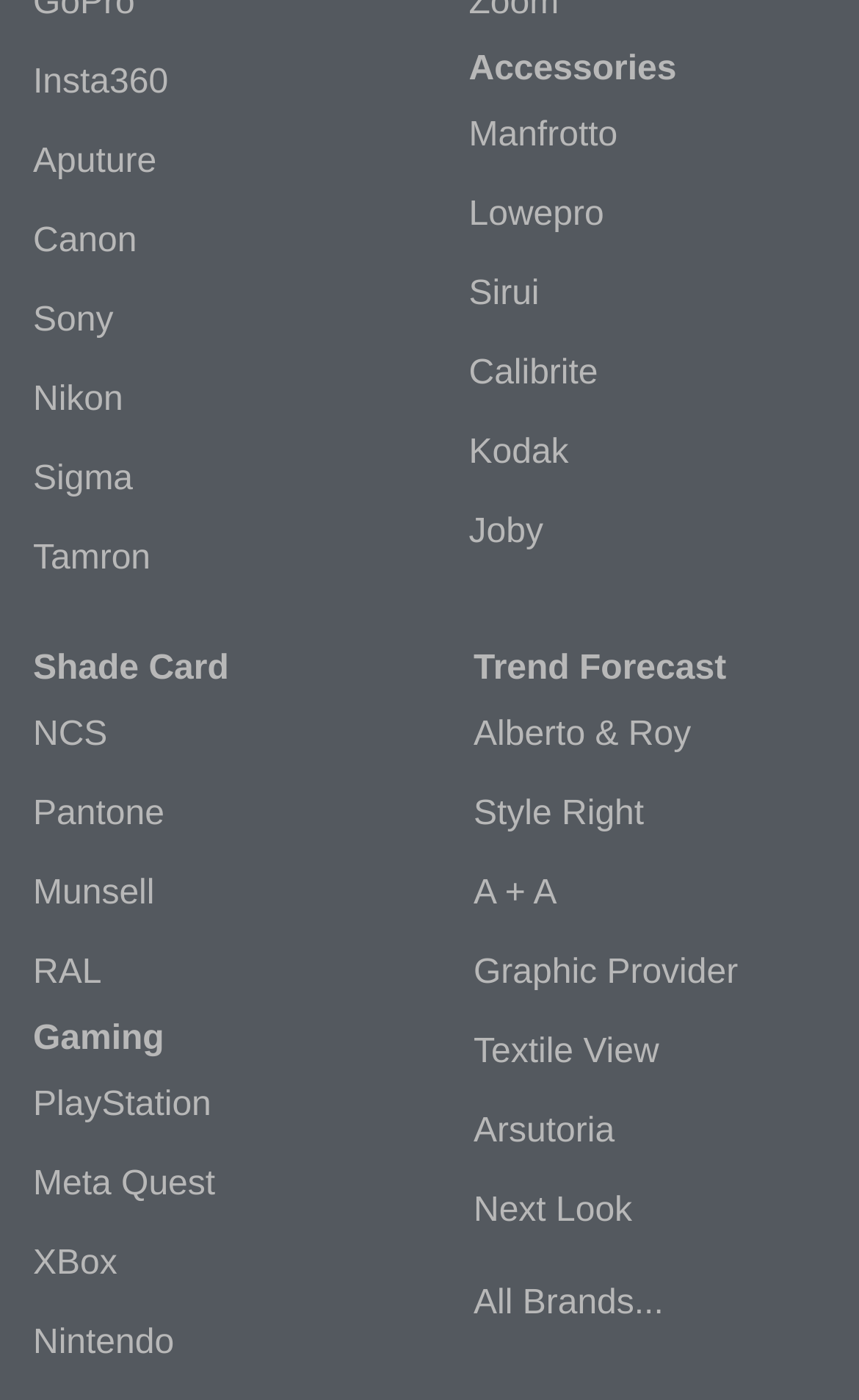Please find the bounding box coordinates of the element that must be clicked to perform the given instruction: "Browse PlayStation". The coordinates should be four float numbers from 0 to 1, i.e., [left, top, right, bottom].

[0.038, 0.762, 0.5, 0.818]